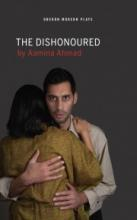Provide an in-depth description of the image.

The image showcases the cover of "The Dishonoured," a play written by Akram Ahmed, highlighting a powerful moment captured in the artwork. The cover features two figures locked in an embrace, one appearing supportive while the other looks directly at the viewer, conveying a sense of intimacy and tension. The backdrop is a muted tone, allowing the title "THE DISHONOURED" to stand out prominently at the top in bold, capital letters. The layout emphasizes the emotional weight of the narrative, inviting readers to explore the complexities of relationships and identity portrayed in the drama.